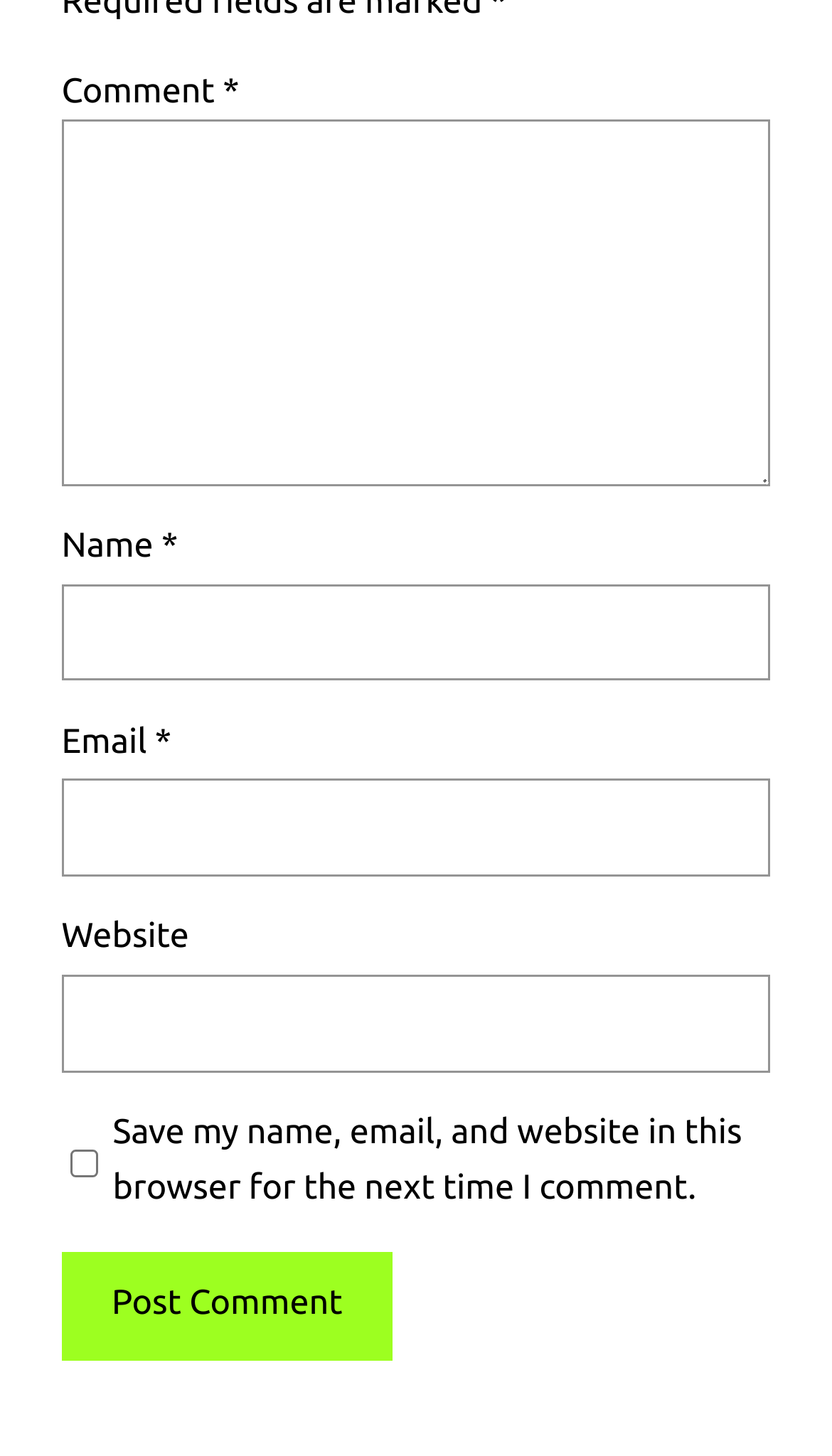With reference to the image, please provide a detailed answer to the following question: What is the purpose of the checkbox?

The checkbox is located below the website input field and is labeled 'Save my name, email, and website in this browser for the next time I comment.' This suggests that its purpose is to save the user's comment information for future use.